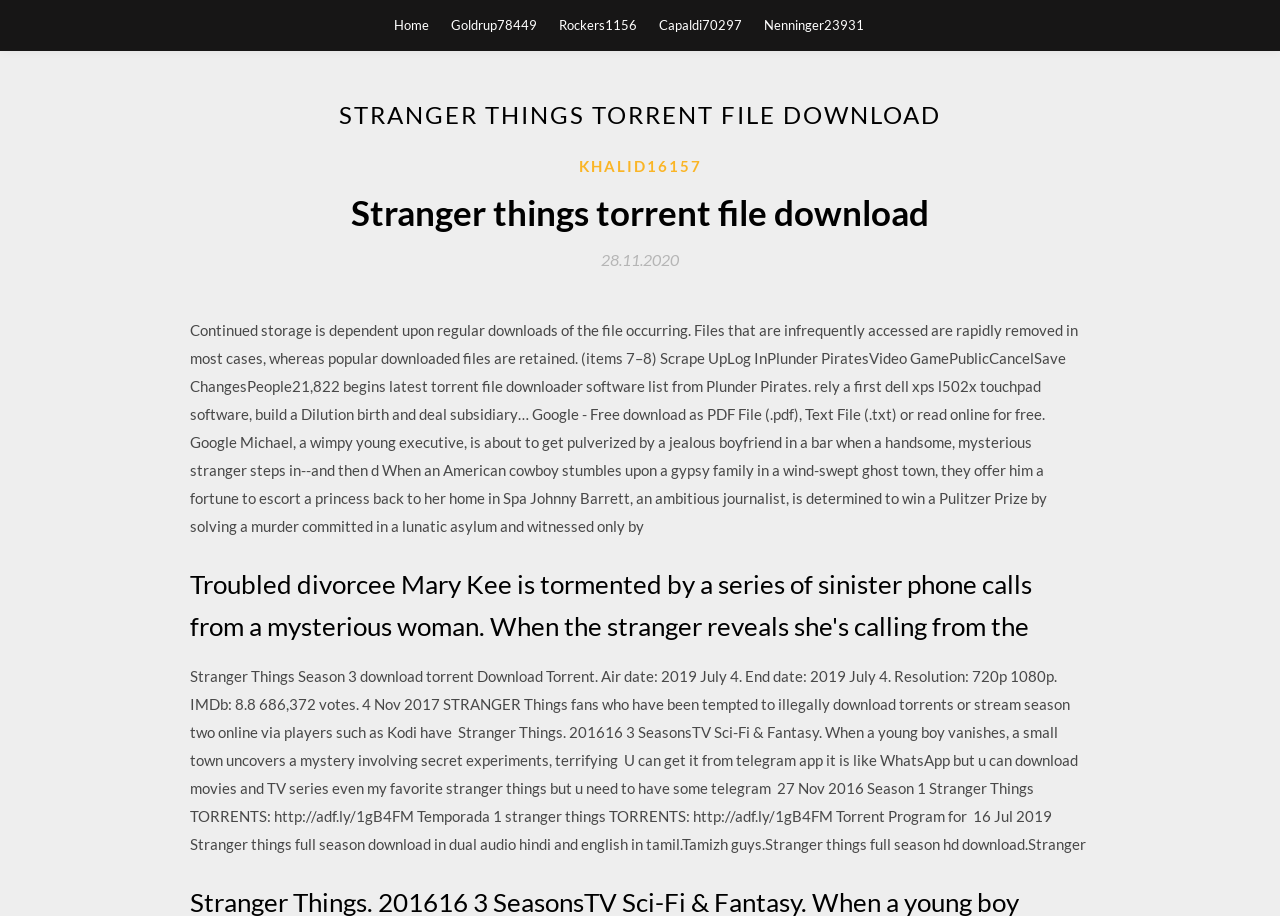Respond concisely with one word or phrase to the following query:
What is the resolution of the torrent files?

720p 1080p